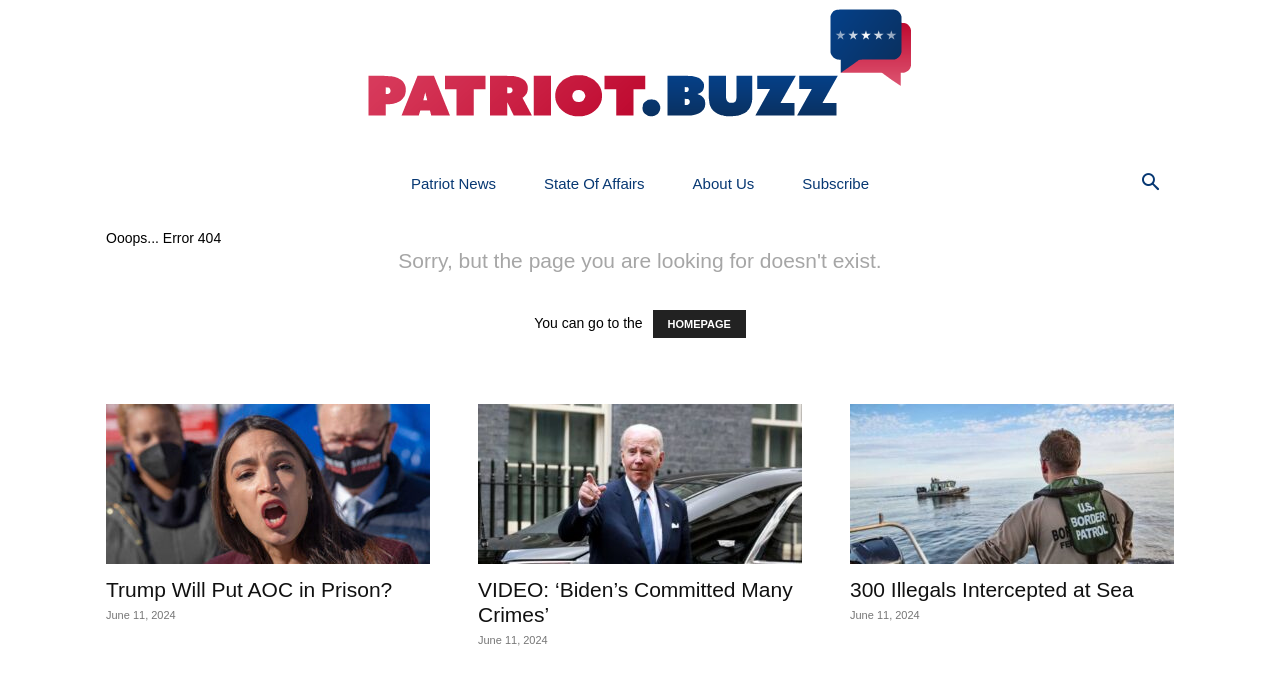Locate the bounding box coordinates of the area to click to fulfill this instruction: "read Trump Will Put AOC in Prison?". The bounding box should be presented as four float numbers between 0 and 1, in the order [left, top, right, bottom].

[0.083, 0.596, 0.336, 0.832]